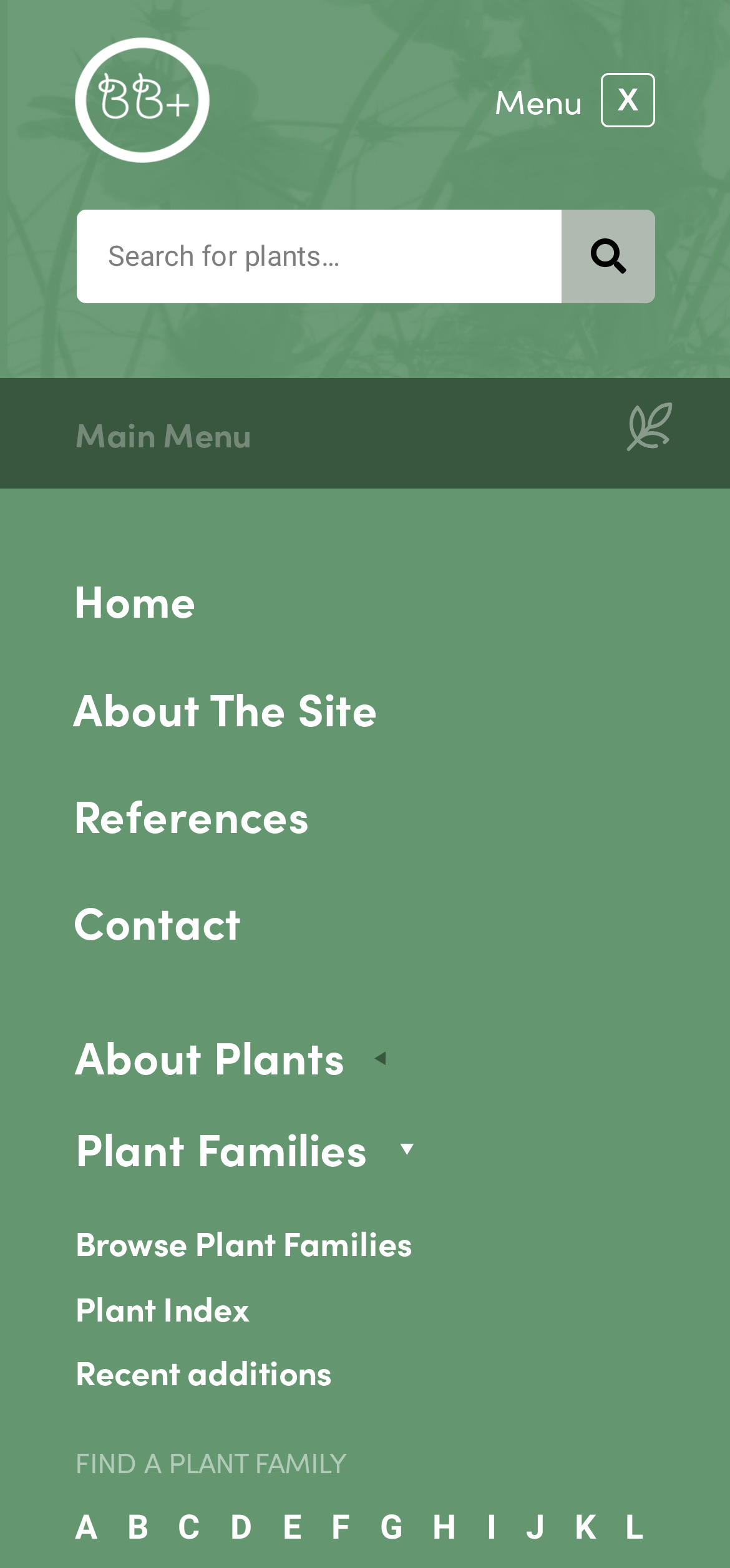Please find and report the bounding box coordinates of the element to click in order to perform the following action: "Search for a plant". The coordinates should be expressed as four float numbers between 0 and 1, in the format [left, top, right, bottom].

[0.105, 0.134, 0.769, 0.194]